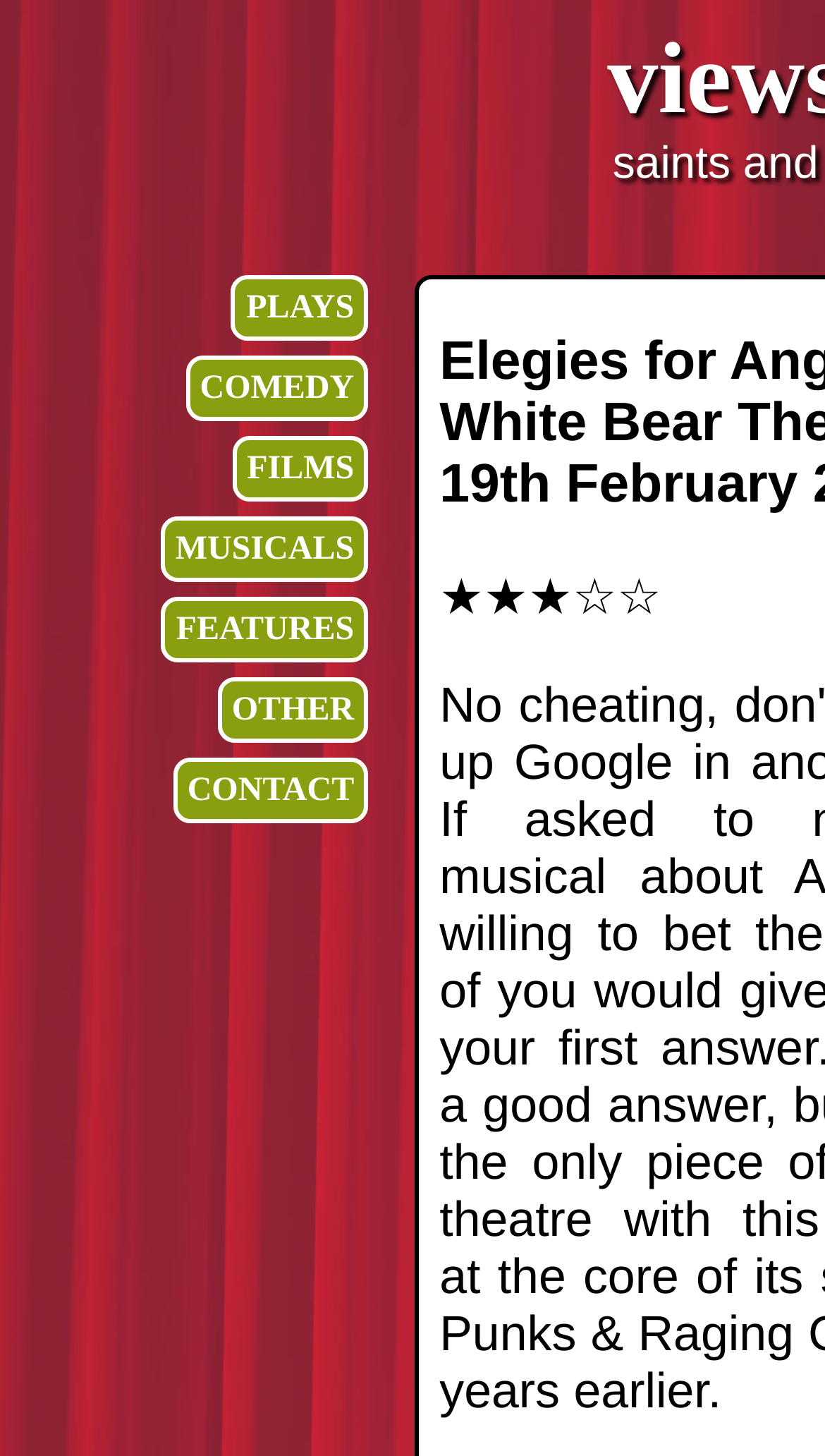Detail the webpage's structure and highlights in your description.

The webpage is a review of the musical "Elegies for Angels, Punks & Raging Queens" with a rating of 3 stars. At the top, there are seven links arranged horizontally, including "PLAYS", "COMEDY", "FILMS", "MUSICALS", "FEATURES", "OTHER", and "CONTACT". The "MUSICALS" link is slightly to the left of the center, while the "CONTACT" link is positioned at the far right. 

Below these links, there is a prominent rating display showing three filled stars and two empty stars, indicating a 3-star review.